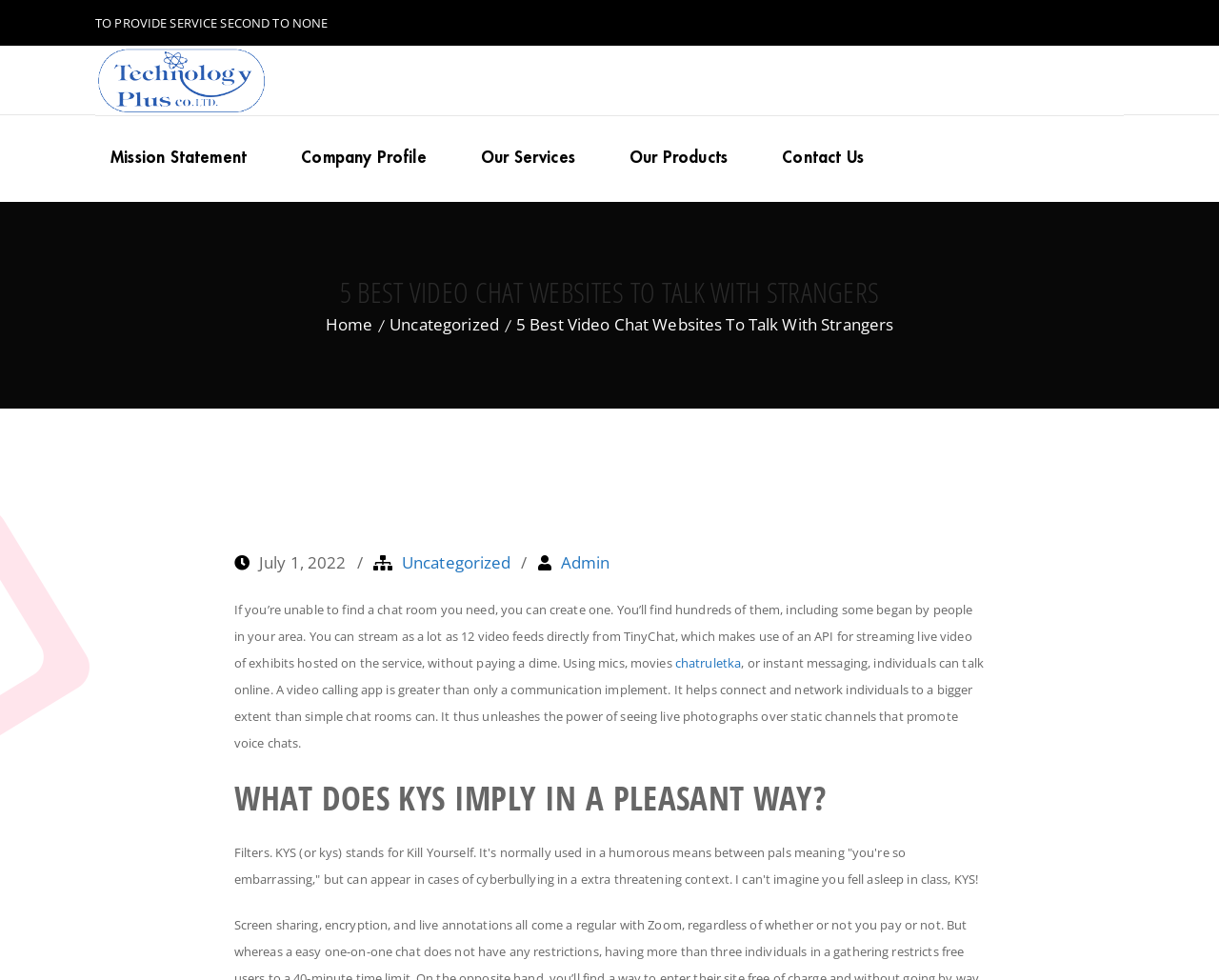Give a succinct answer to this question in a single word or phrase: 
What is the name of the website?

Technology Plus